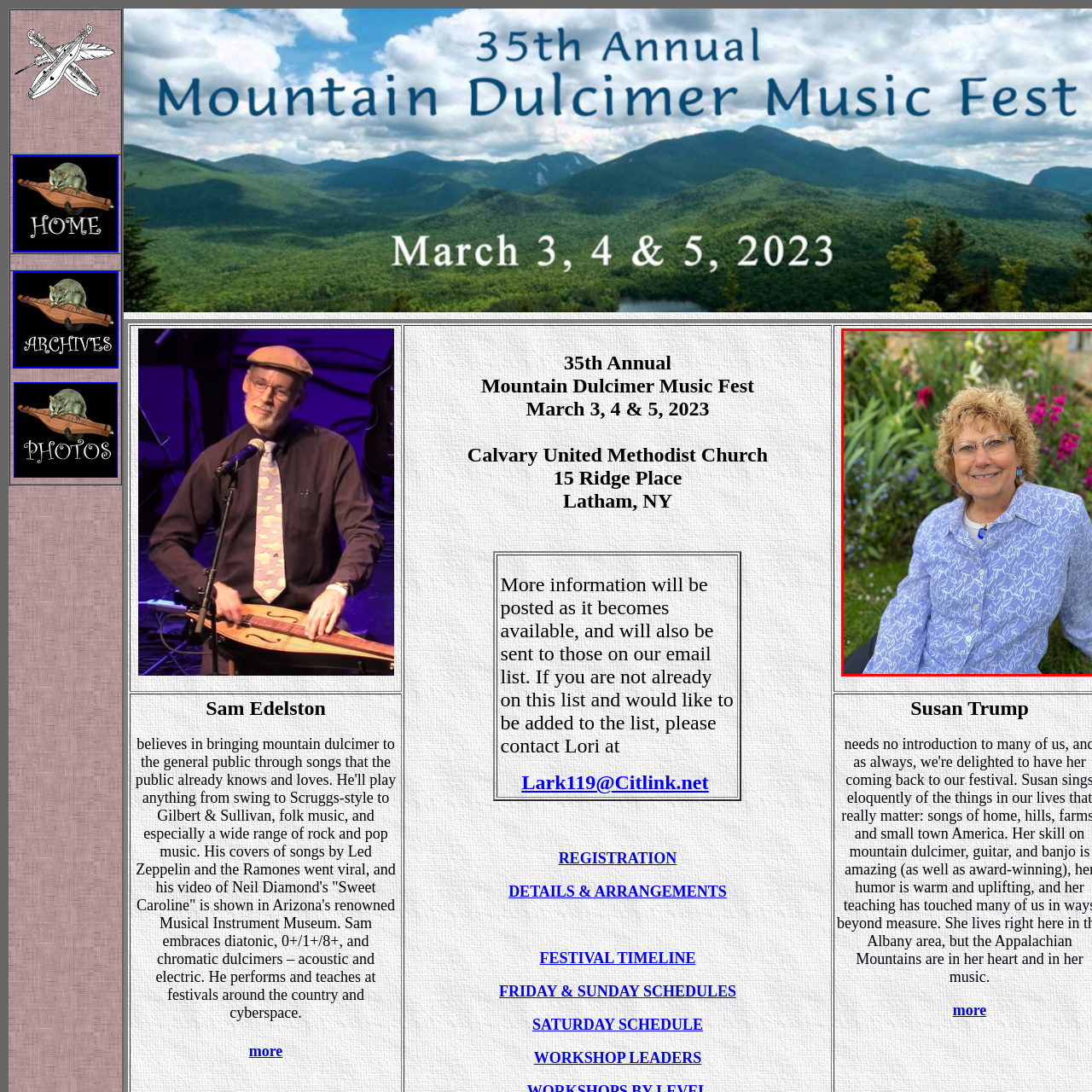What is the dominant color of the flowers in the background?
Carefully look at the image inside the red bounding box and answer the question in a detailed manner using the visual details present.

The caption describes the background as having 'vibrant flowers, including pink blossoms', indicating that pink is the dominant color of the flowers.